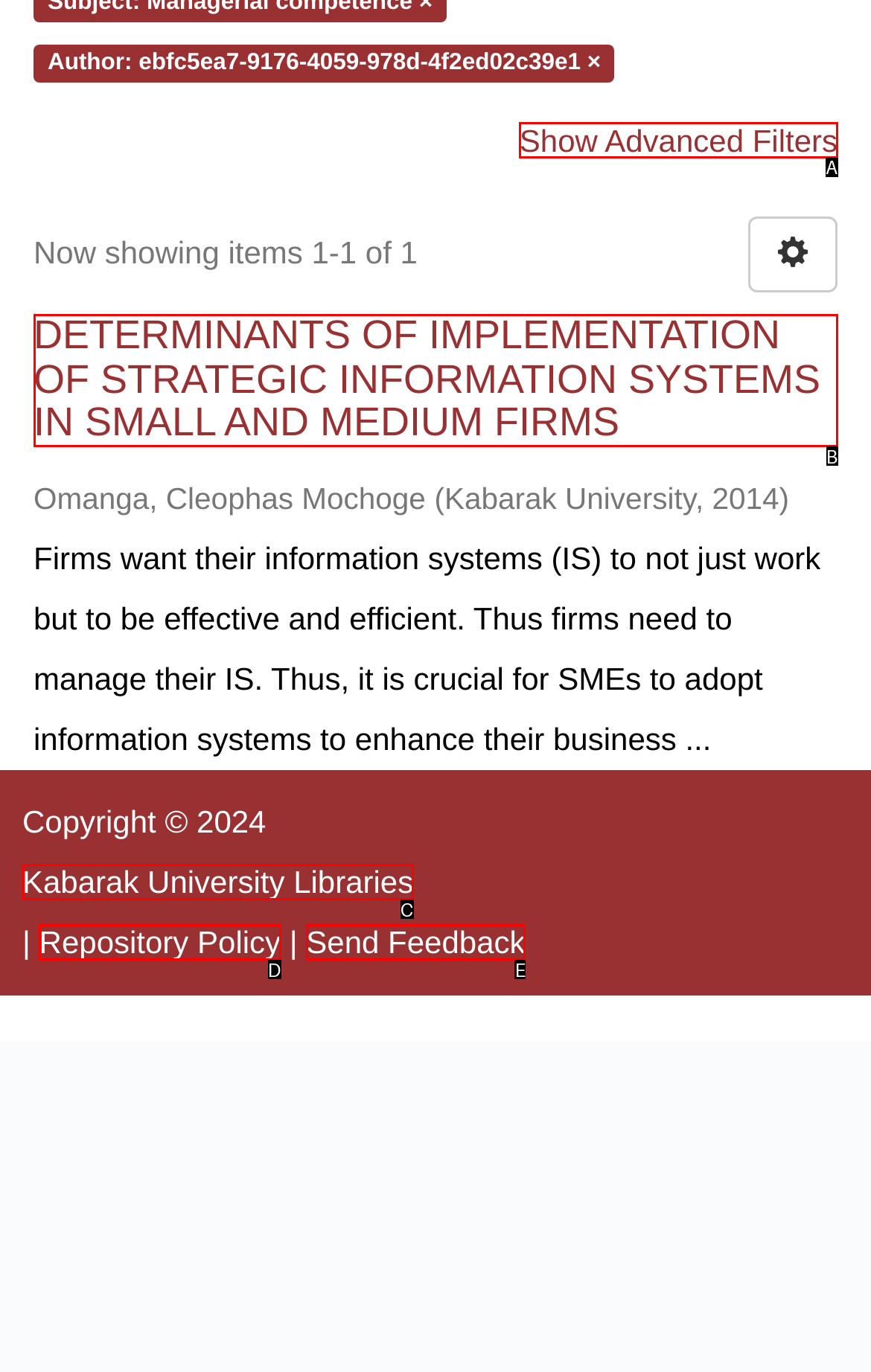Choose the HTML element that aligns with the description: A-Z Health. Indicate your choice by stating the letter.

None